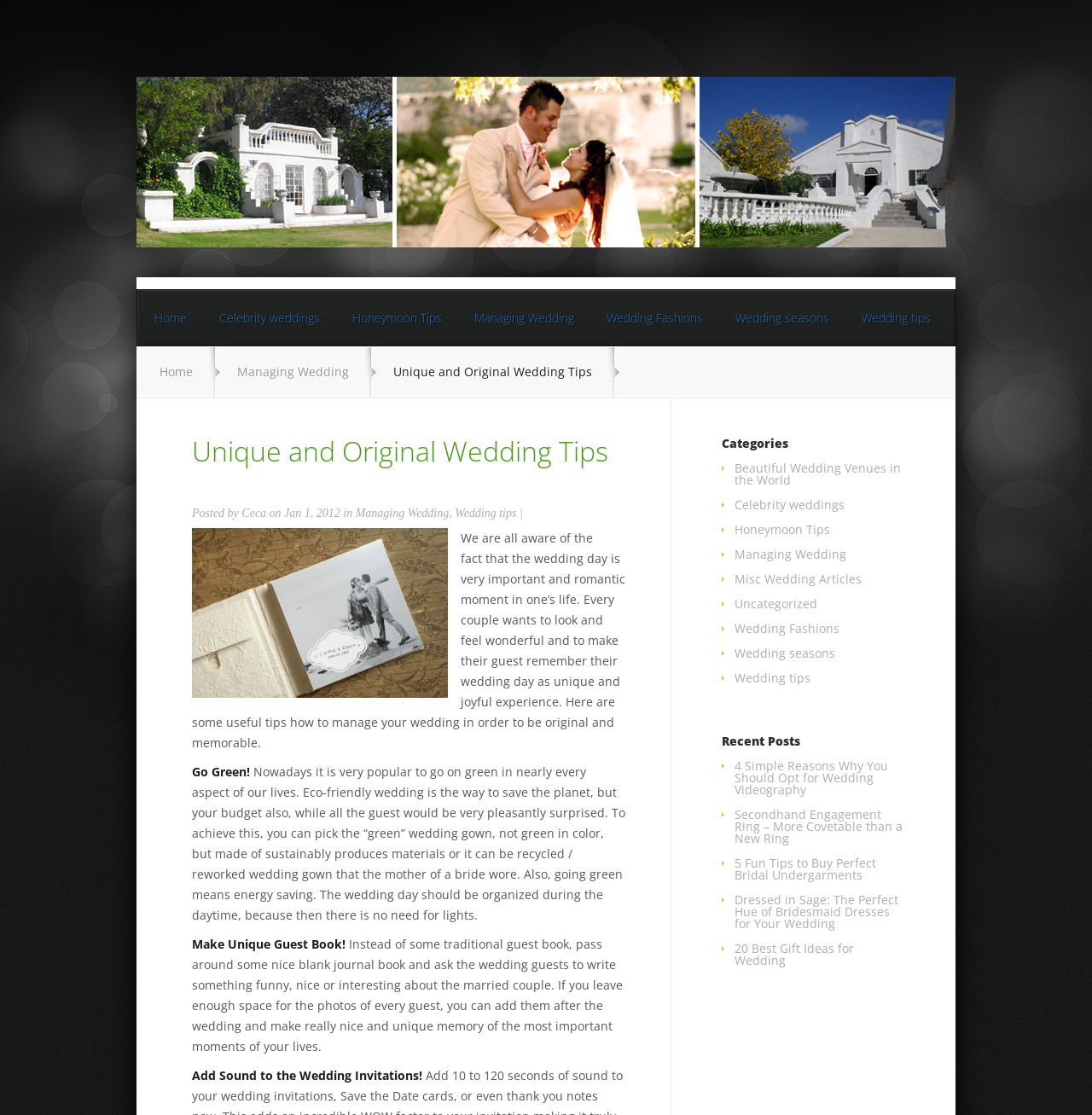Please identify the bounding box coordinates of the clickable area that will allow you to execute the instruction: "Click on the 'Home' link".

[0.127, 0.261, 0.186, 0.31]